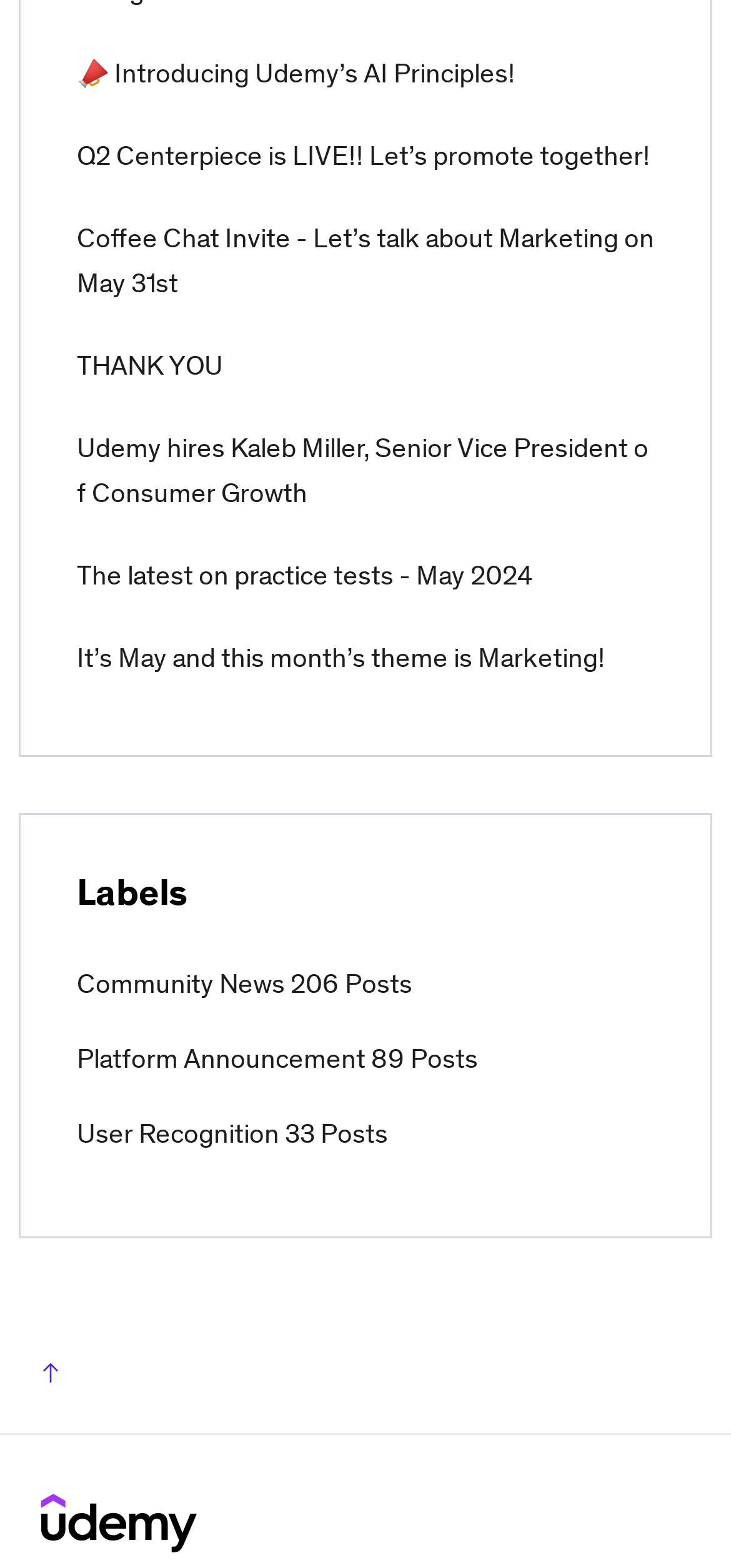Please give a one-word or short phrase response to the following question: 
How many posts are in the Community News section?

206 Posts